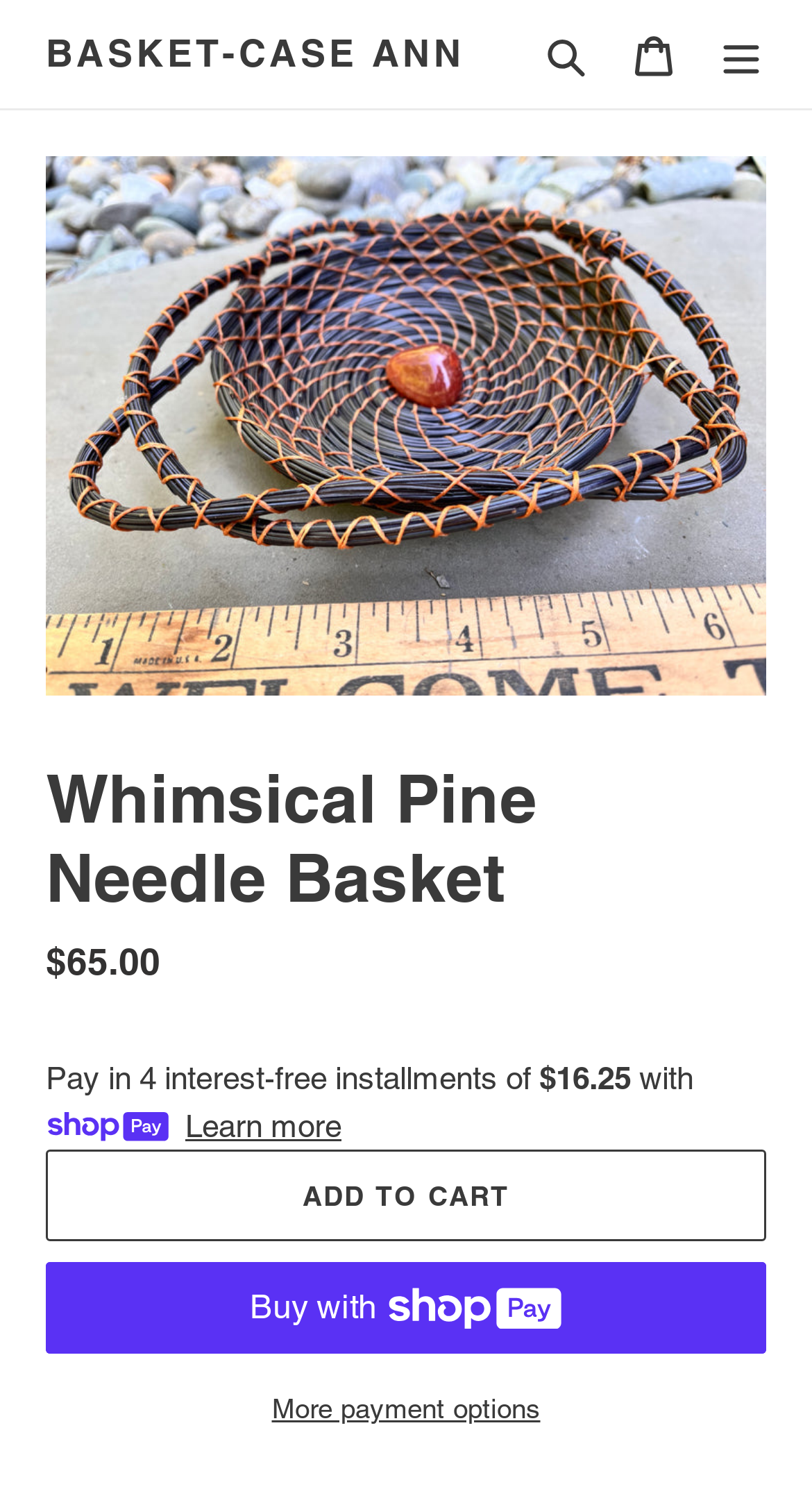Please determine the main heading text of this webpage.

Whimsical Pine Needle Basket